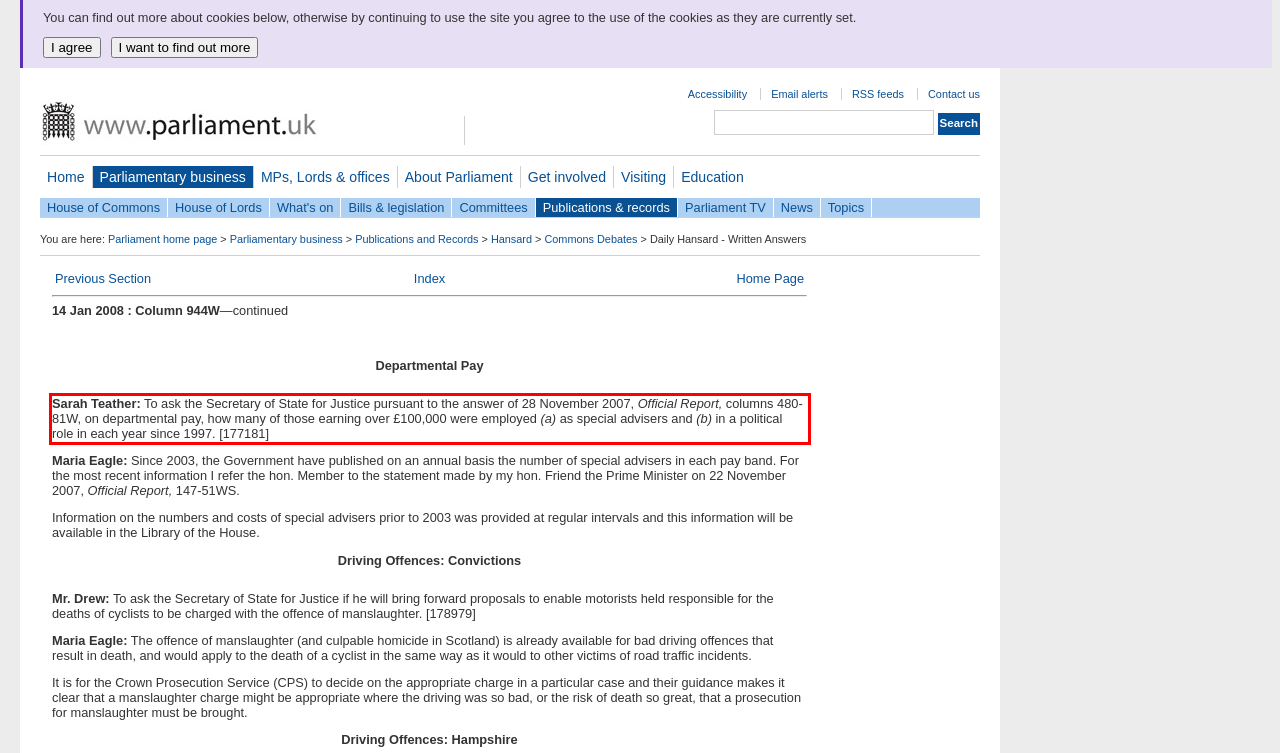Analyze the red bounding box in the provided webpage screenshot and generate the text content contained within.

Sarah Teather: To ask the Secretary of State for Justice pursuant to the answer of 28 November 2007, Official Report, columns 480-81W, on departmental pay, how many of those earning over £100,000 were employed (a) as special advisers and (b) in a political role in each year since 1997. [177181]